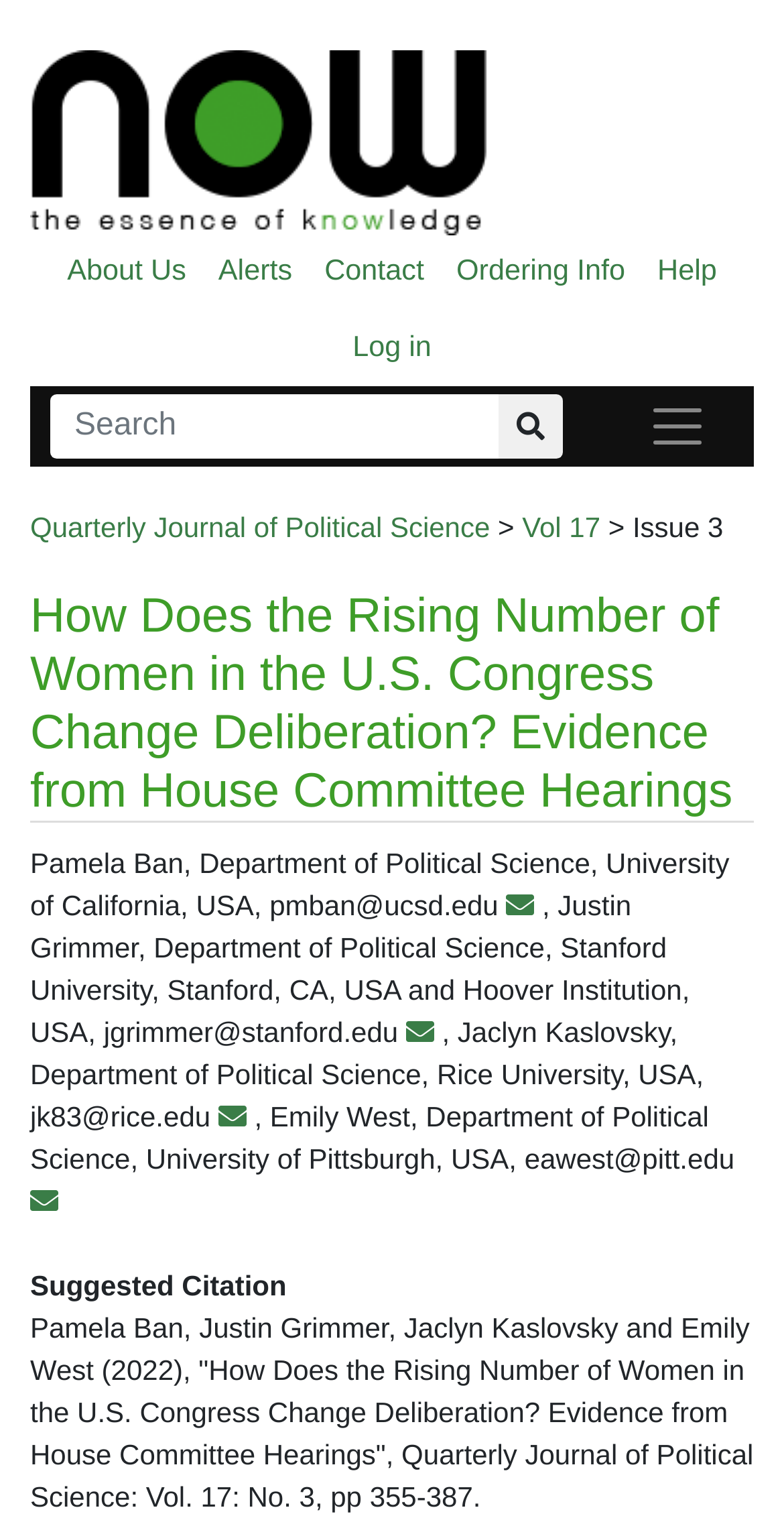Please identify the bounding box coordinates of the element I should click to complete this instruction: 'Contact the publisher'. The coordinates should be given as four float numbers between 0 and 1, like this: [left, top, right, bottom].

[0.393, 0.155, 0.562, 0.205]